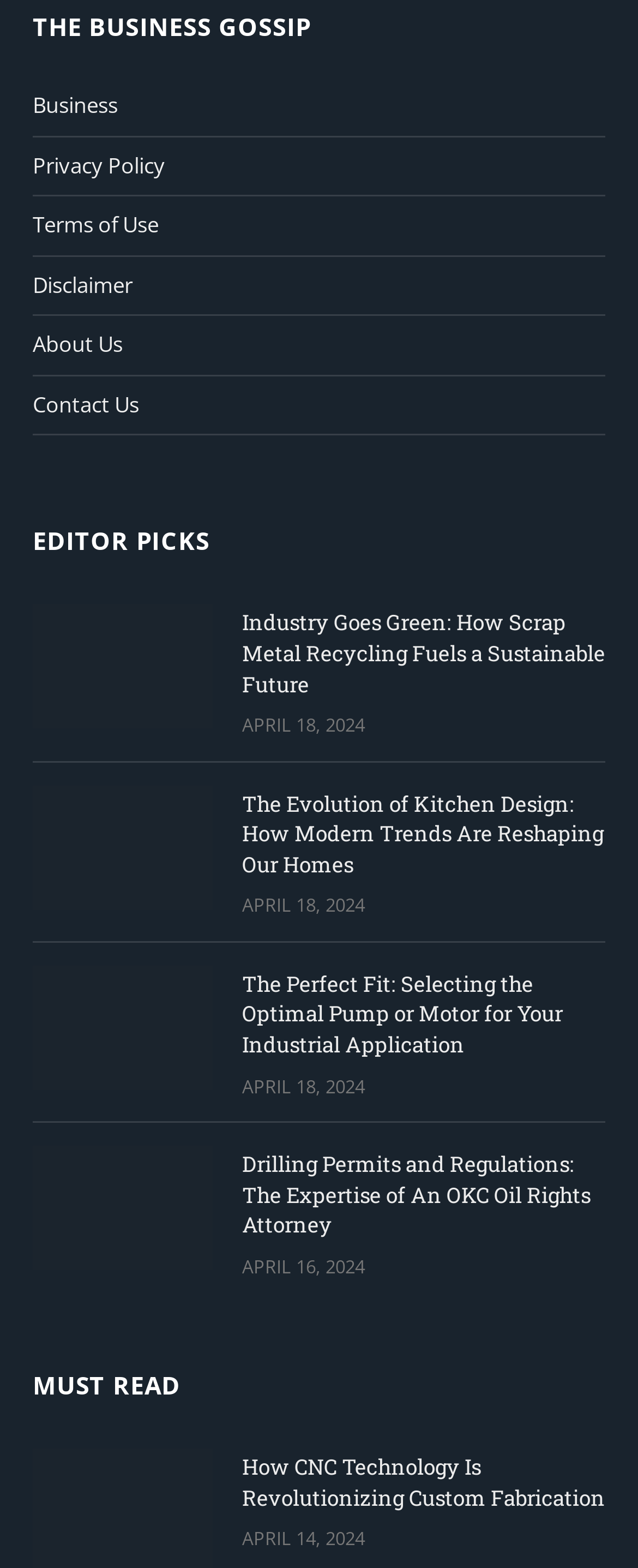Please determine the bounding box coordinates of the element's region to click in order to carry out the following instruction: "View the 'EDITOR PICKS' section". The coordinates should be four float numbers between 0 and 1, i.e., [left, top, right, bottom].

[0.051, 0.335, 0.329, 0.354]